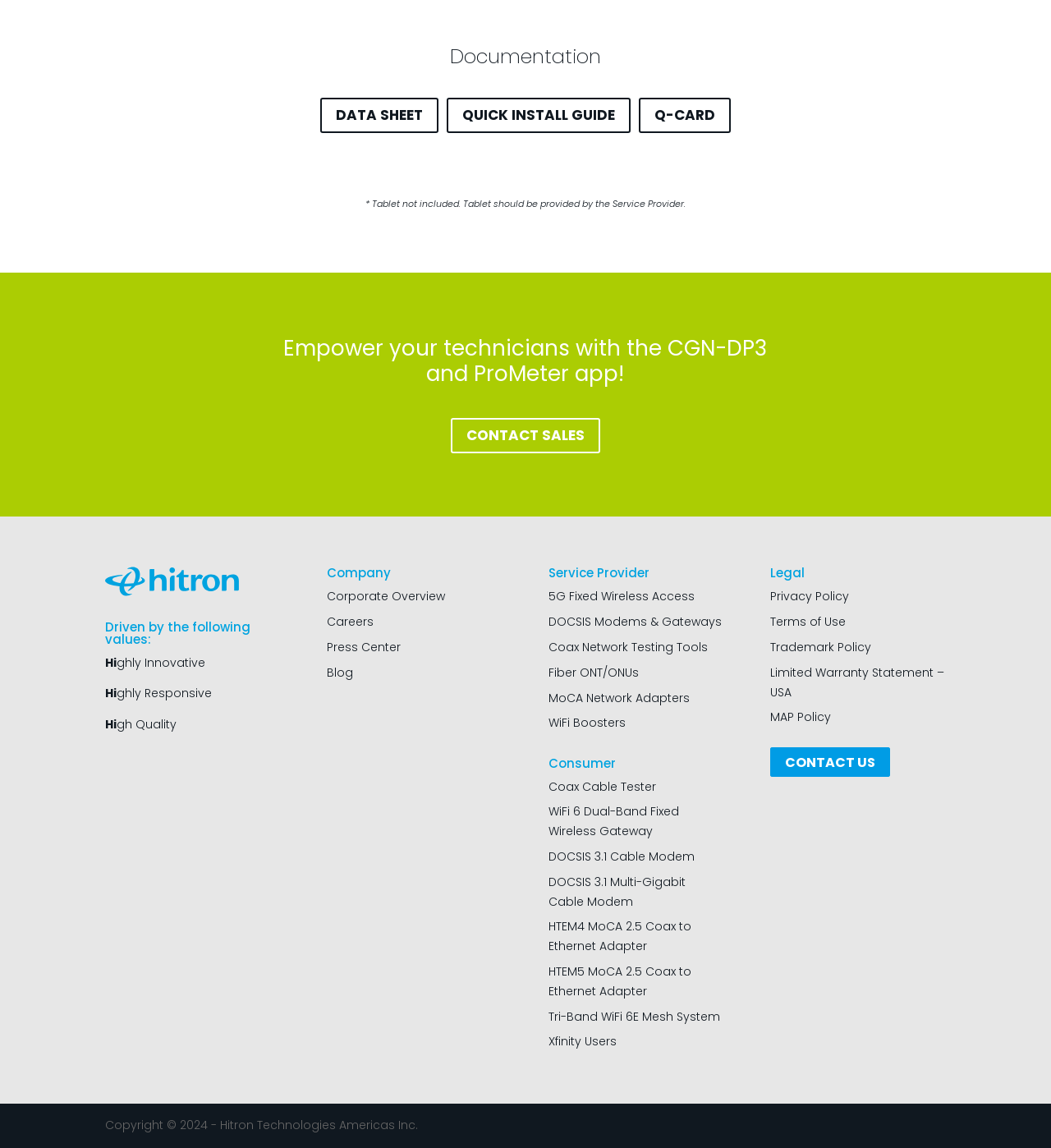Using the provided element description, identify the bounding box coordinates as (top-left x, top-left y, bottom-right x, bottom-right y). Ensure all values are between 0 and 1. Description: DOCSIS 3.1 Cable Modem

[0.522, 0.739, 0.661, 0.753]